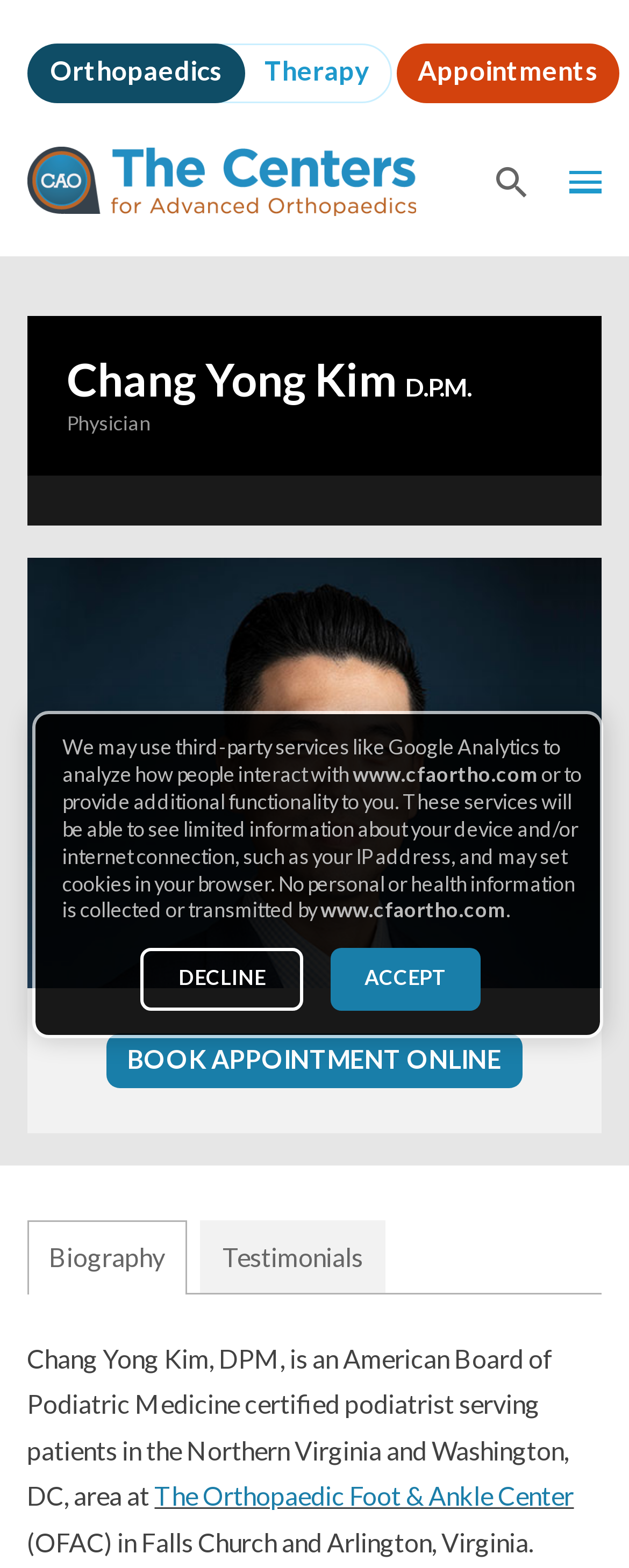Where is The Orthopaedic Foot & Ankle Center located?
Please provide a full and detailed response to the question.

The location of The Orthopaedic Foot & Ankle Center is obtained from the link 'The Orthopaedic Foot & Ankle Center' and the StaticText '(OFAC) in Falls Church and Arlington, Virginia.'.